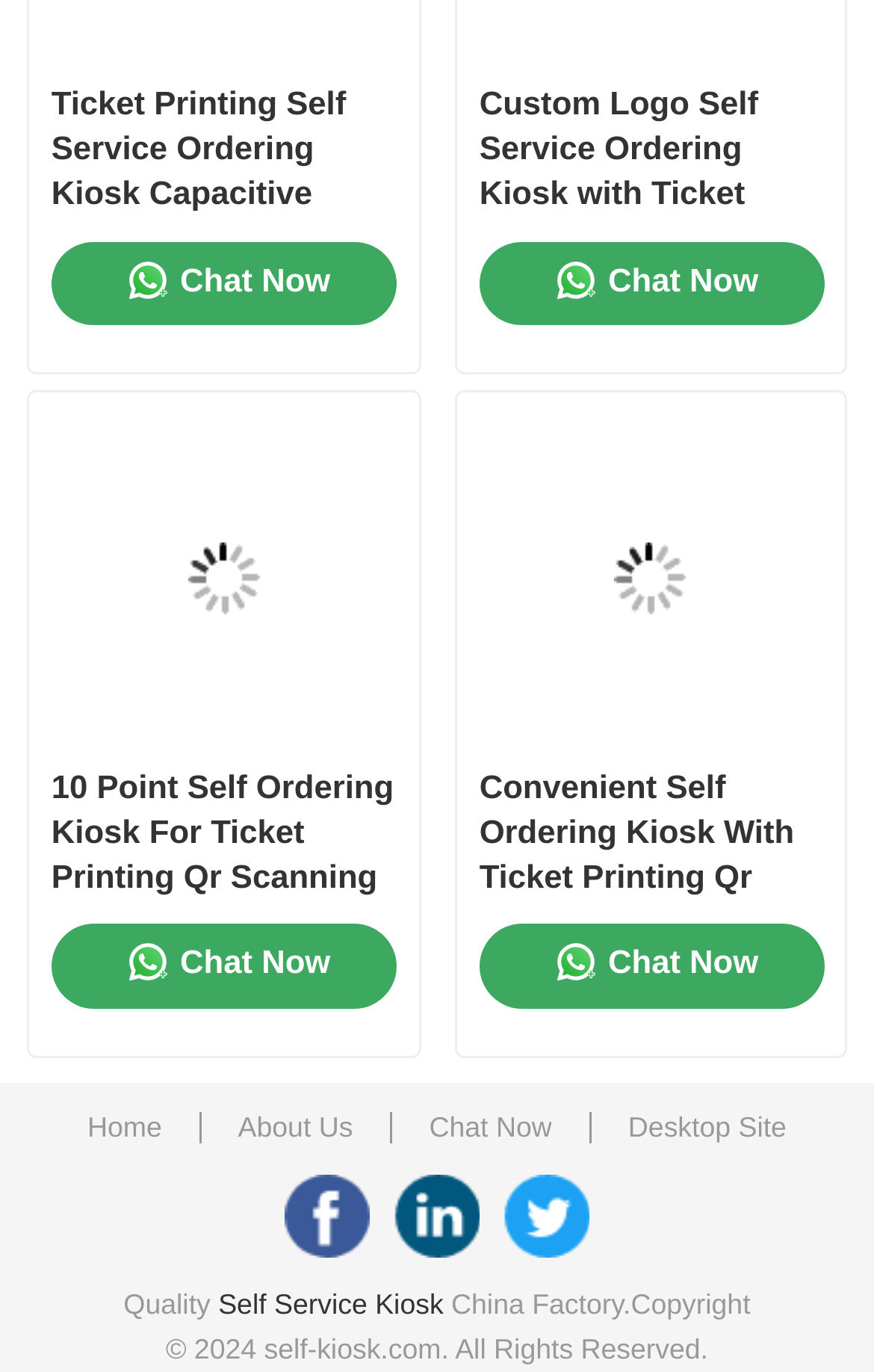Could you highlight the region that needs to be clicked to execute the instruction: "View Ticket Printing Self Service Ordering Kiosk Capacitive Touch 10 Point and RFID Reader"?

[0.059, 0.06, 0.452, 0.159]